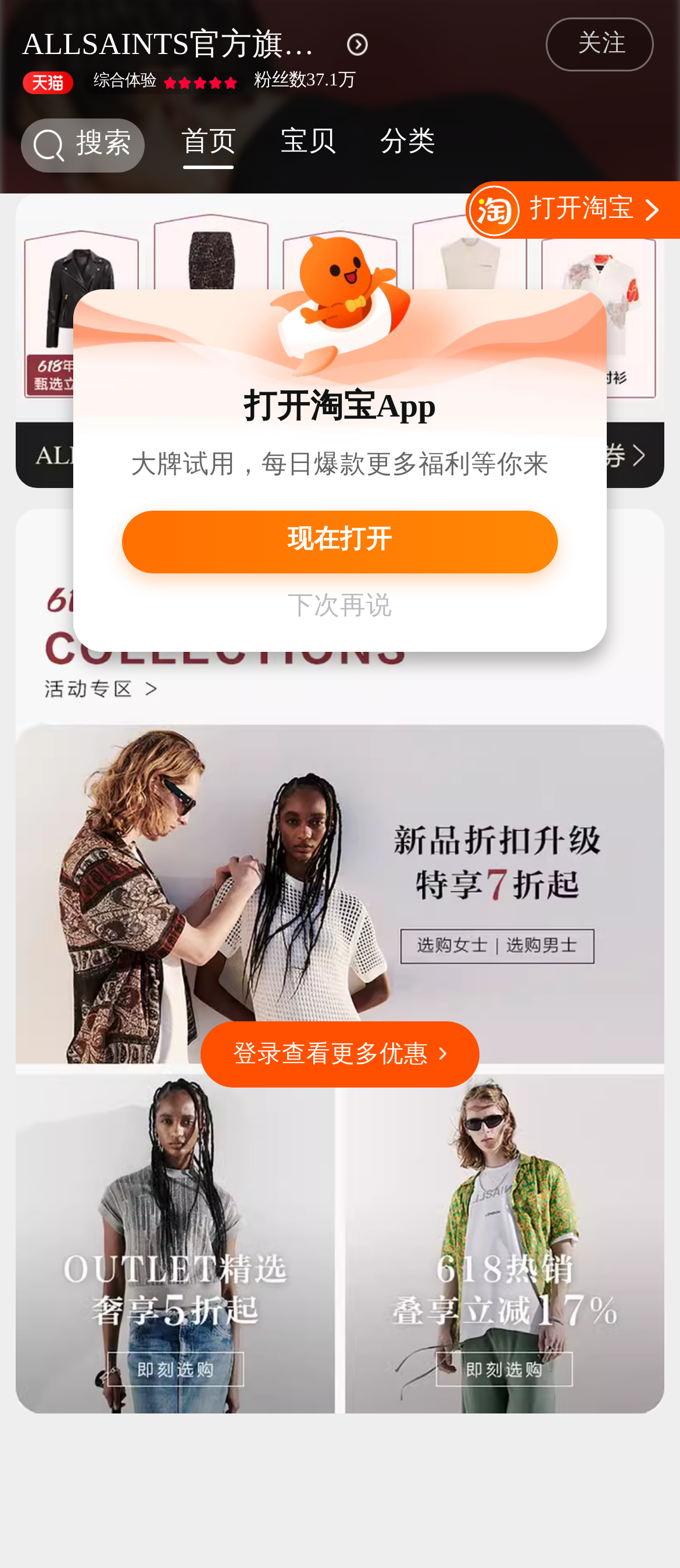What is the first menu item?
Refer to the image and give a detailed response to the question.

I looked at the menu items on the webpage and found that the first one is '首页'.